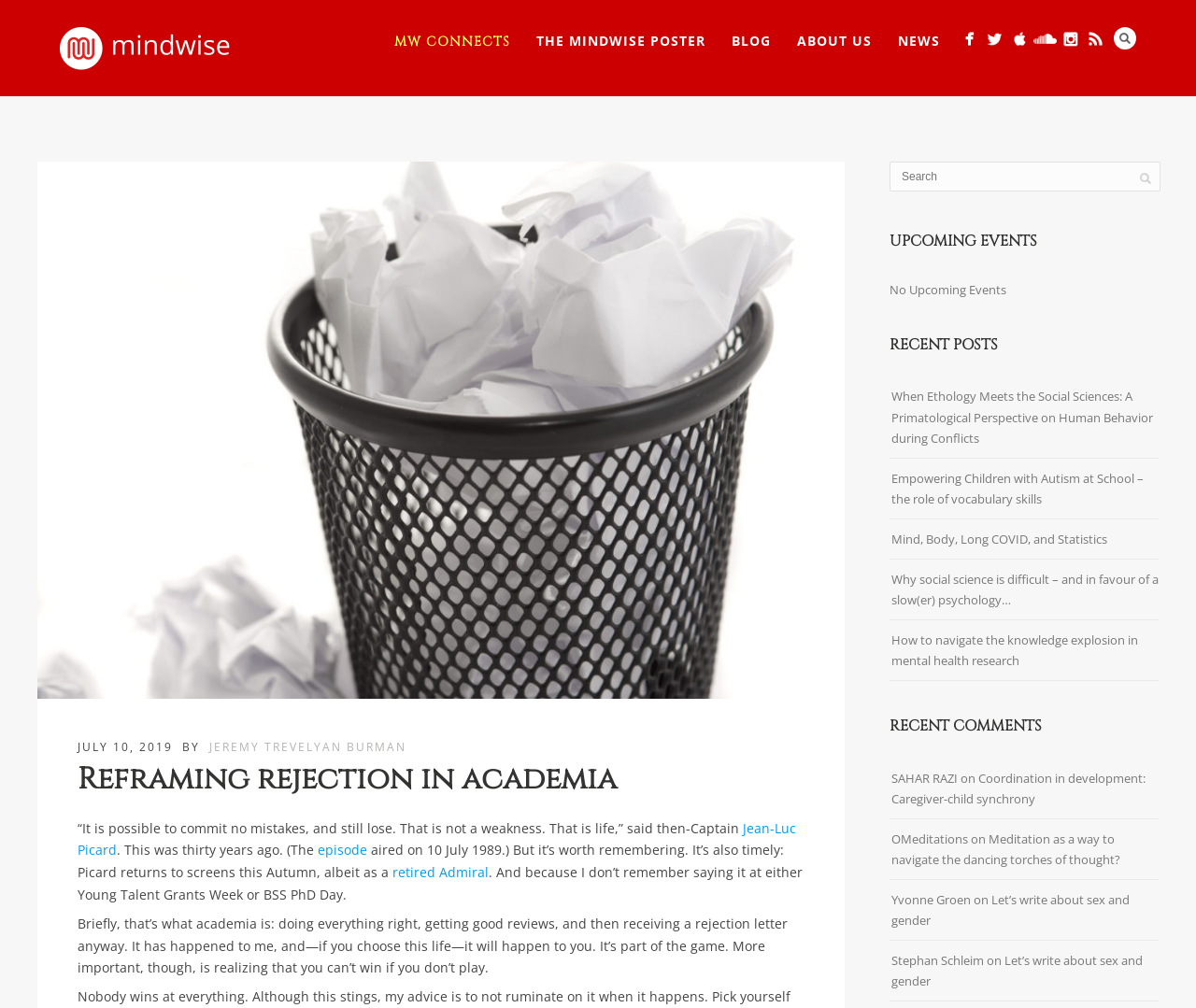Pinpoint the bounding box coordinates of the clickable element needed to complete the instruction: "Visit the Facebook page". The coordinates should be provided as four float numbers between 0 and 1: [left, top, right, bottom].

[0.801, 0.027, 0.82, 0.05]